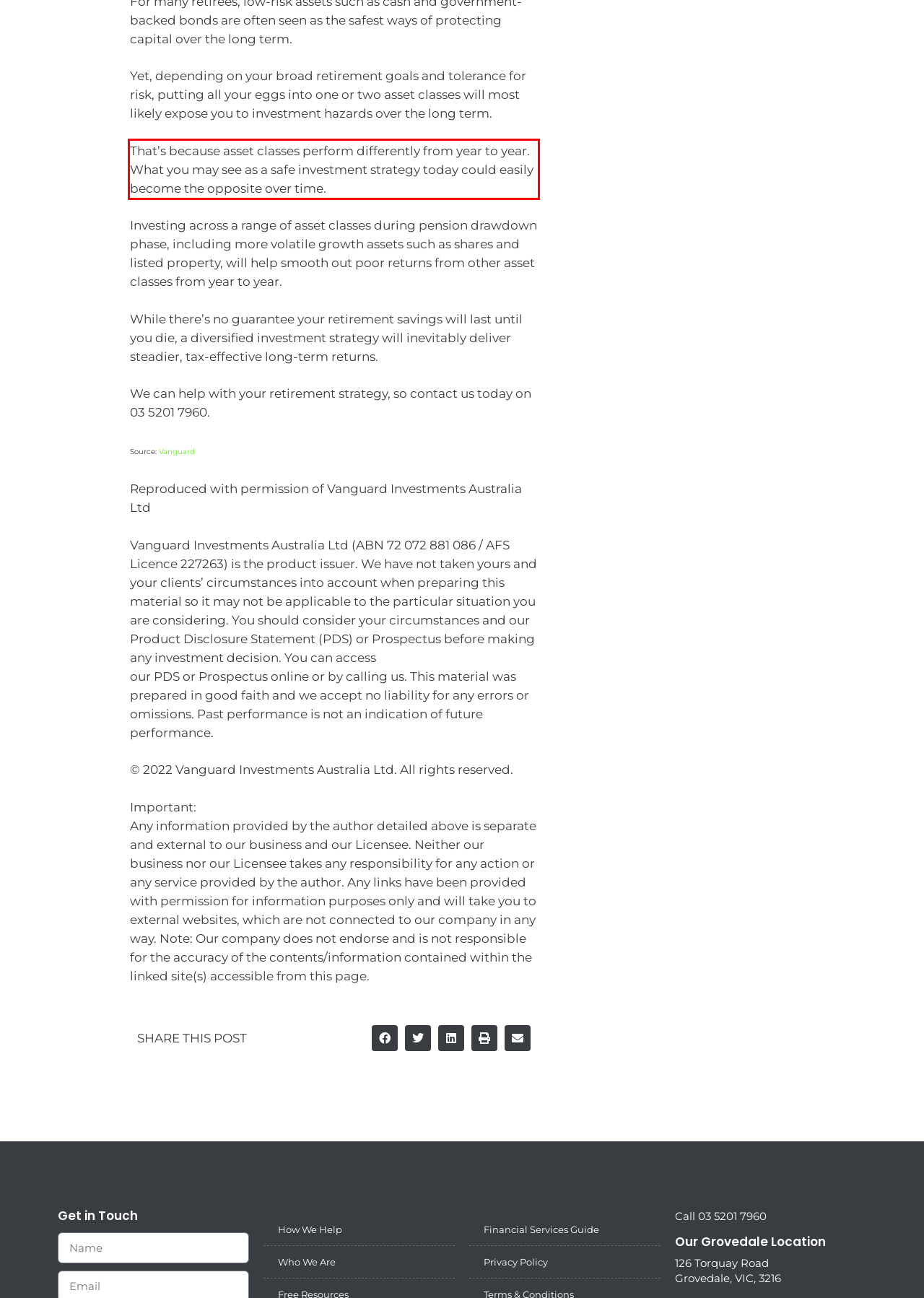Look at the provided screenshot of the webpage and perform OCR on the text within the red bounding box.

That’s because asset classes perform differently from year to year. What you may see as a safe investment strategy today could easily become the opposite over time.